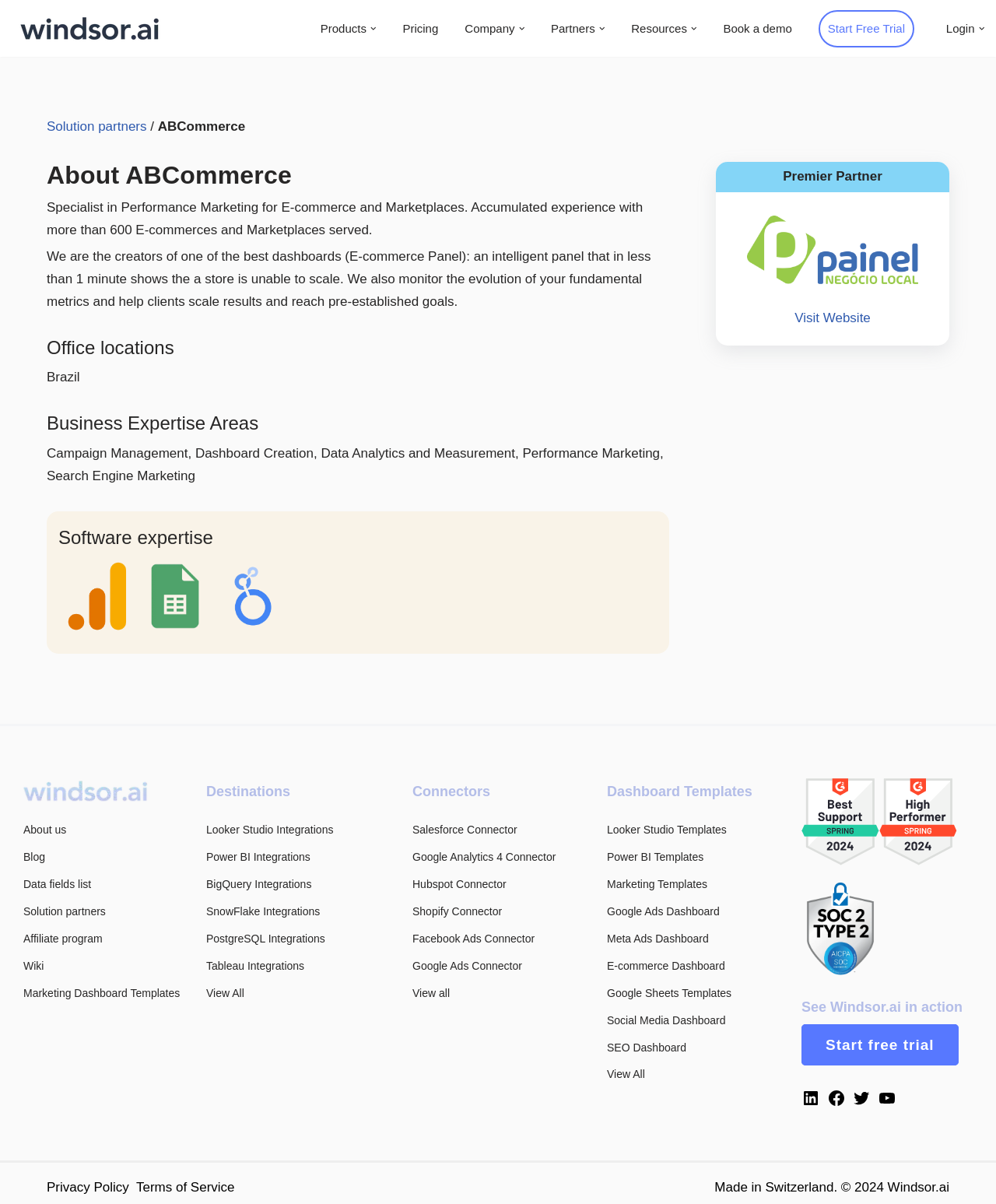What is the company name mentioned in the webpage? Based on the image, give a response in one word or a short phrase.

ABCommerce